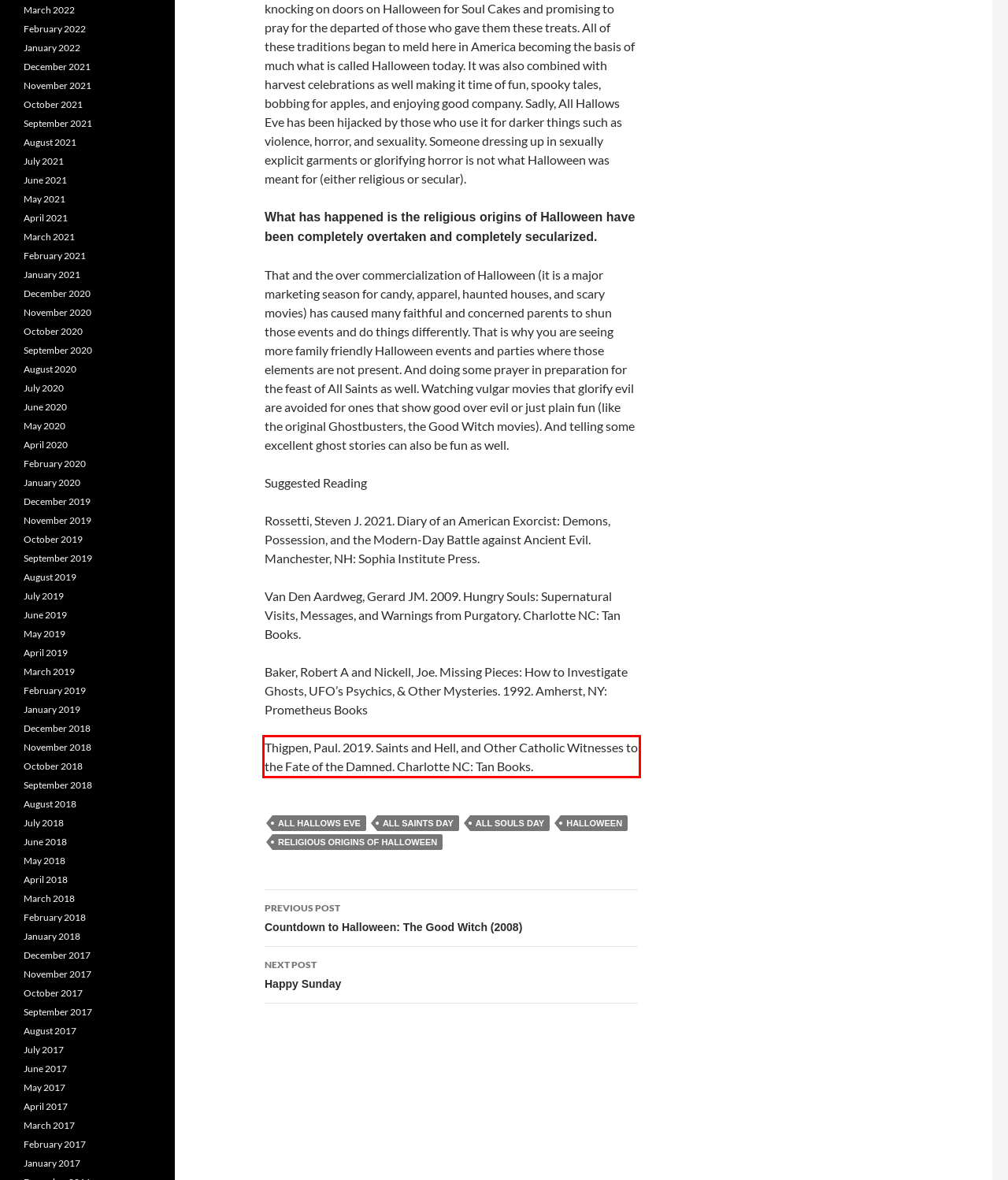You are provided with a webpage screenshot that includes a red rectangle bounding box. Extract the text content from within the bounding box using OCR.

Thigpen, Paul. 2019. Saints and Hell, and Other Catholic Witnesses to the Fate of the Damned. Charlotte NC: Tan Books.